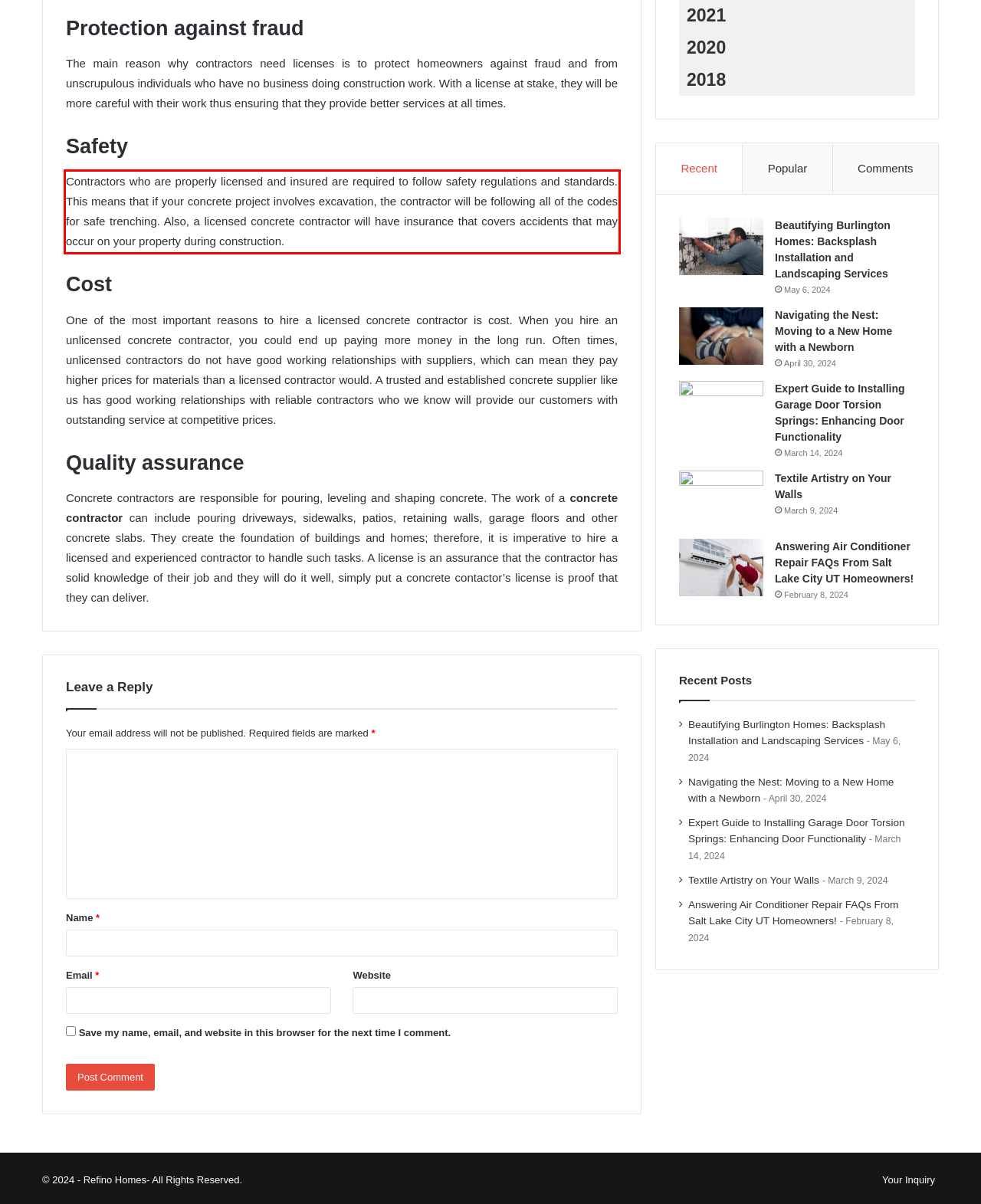Analyze the webpage screenshot and use OCR to recognize the text content in the red bounding box.

Contractors who are properly licensed and insured are required to follow safety regulations and standards. This means that if your concrete project involves excavation, the contractor will be following all of the codes for safe trenching. Also, a licensed concrete contractor will have insurance that covers accidents that may occur on your property during construction.